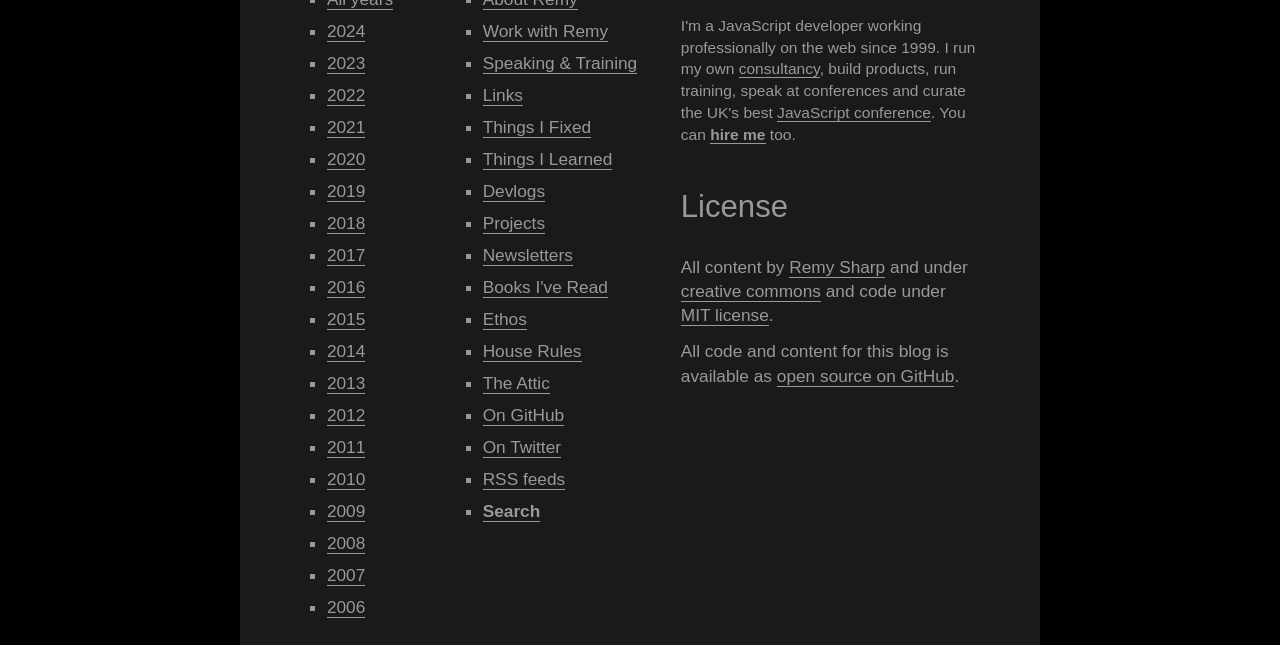Answer the question below using just one word or a short phrase: 
What is the license under which the webpage's content is released?

Not specified